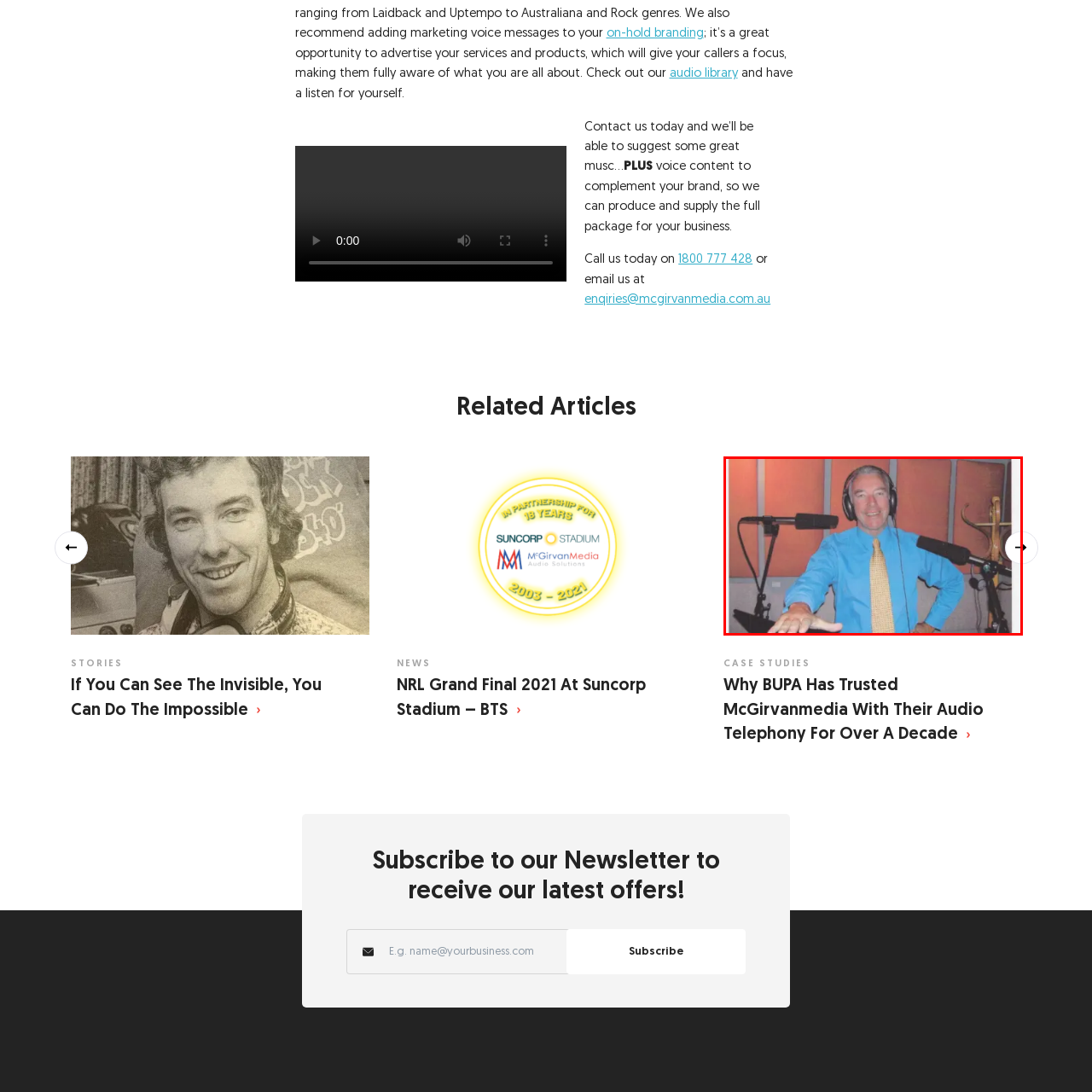Focus on the image marked by the red bounding box and offer an in-depth answer to the subsequent question based on the visual content: How many microphones are positioned close to the man?

There are two professional microphones positioned close to the man, indicating that he is likely engaged in audio work, such as recording a voiceover or conducting an interview.